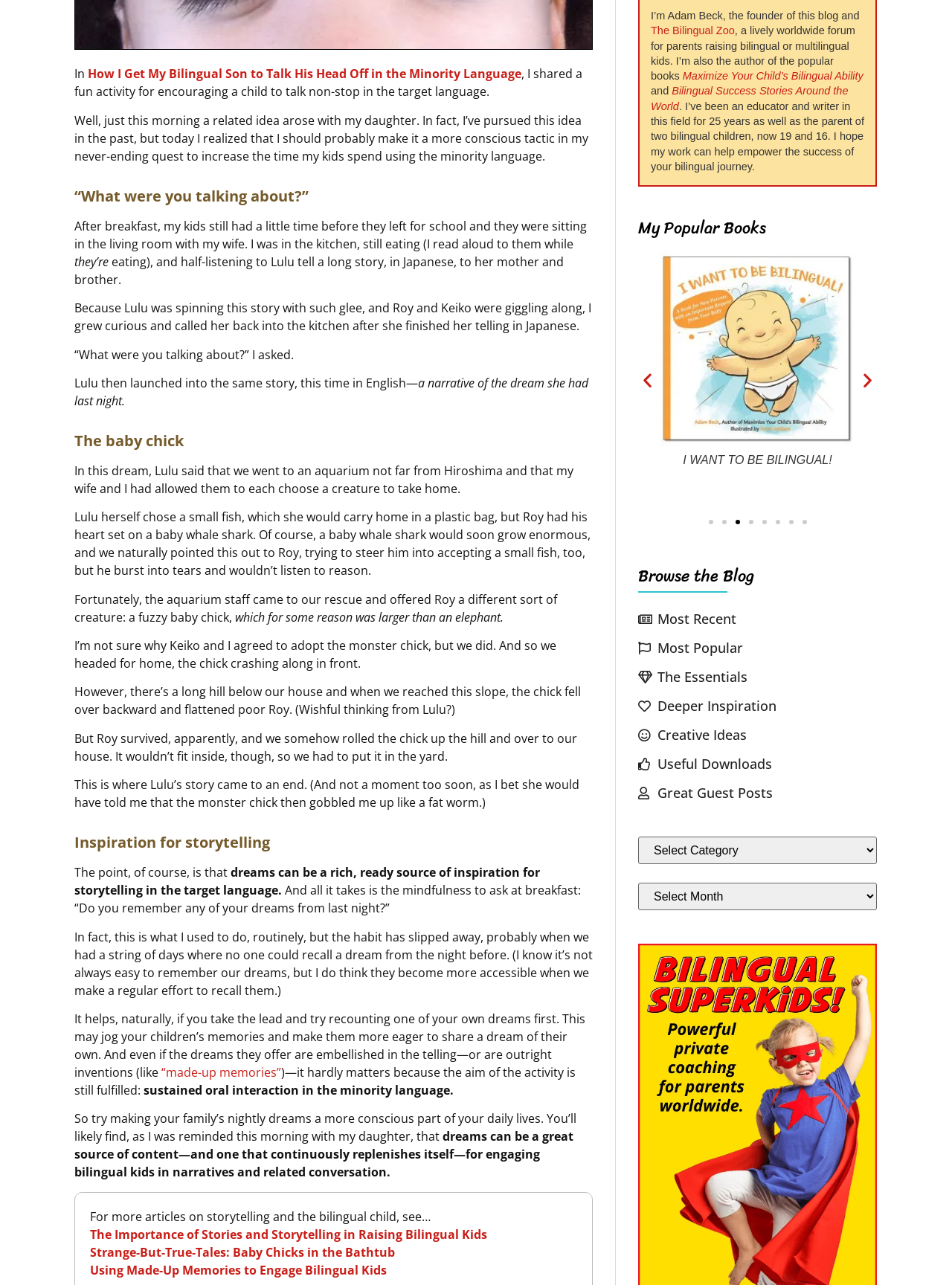Show the bounding box coordinates for the HTML element as described: "Great Guest Posts".

[0.67, 0.609, 0.921, 0.625]